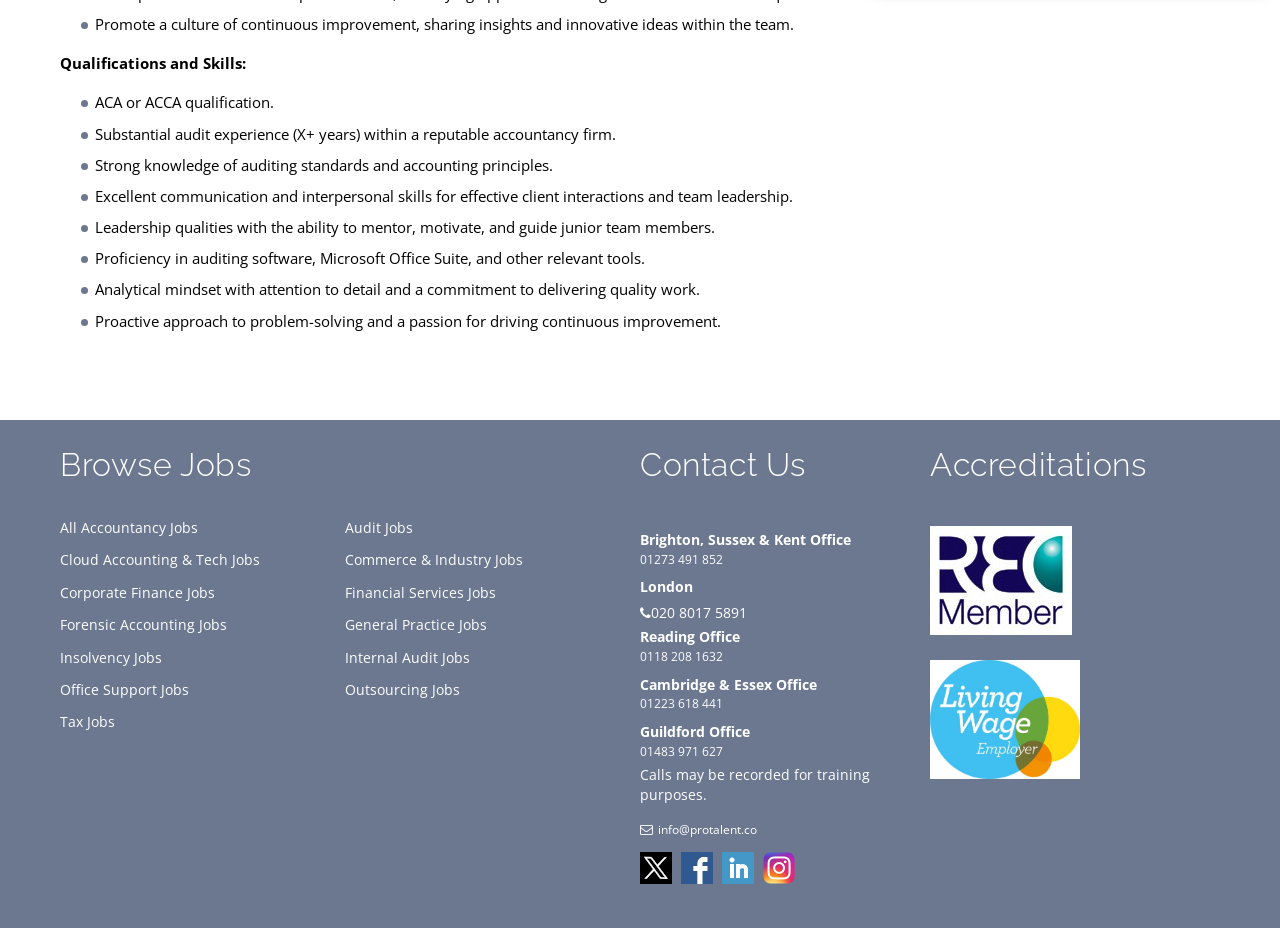Please use the details from the image to answer the following question comprehensively:
What social media platforms can you follow the company on?

The social media platforms are listed at the bottom of the webpage, where it says 'Follow us on X', 'Follow us on Facebook', 'Follow us on LinkedIn', and 'Follow us on Instagram'.